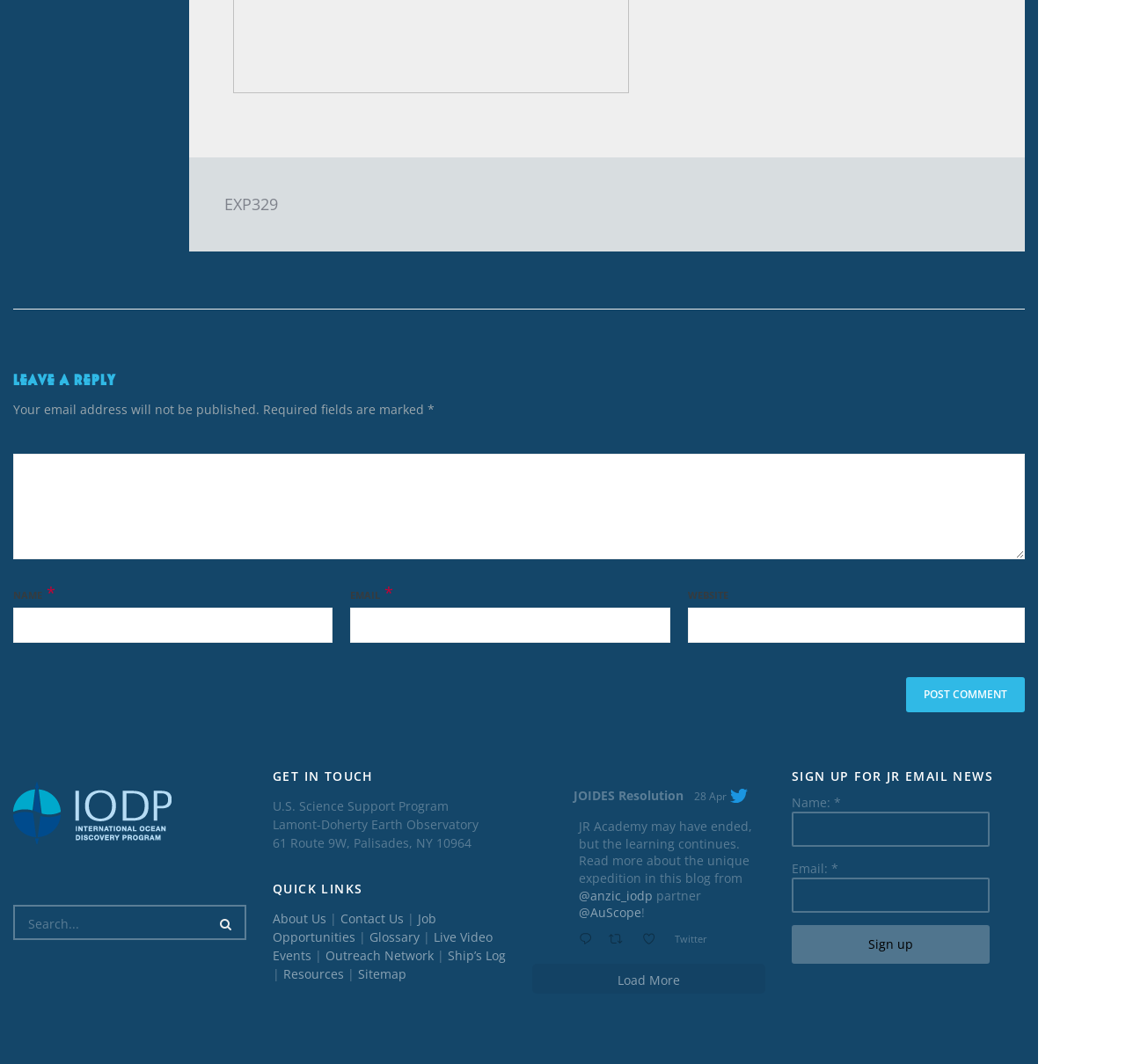Determine the bounding box coordinates for the region that must be clicked to execute the following instruction: "Post a comment".

[0.805, 0.636, 0.91, 0.67]